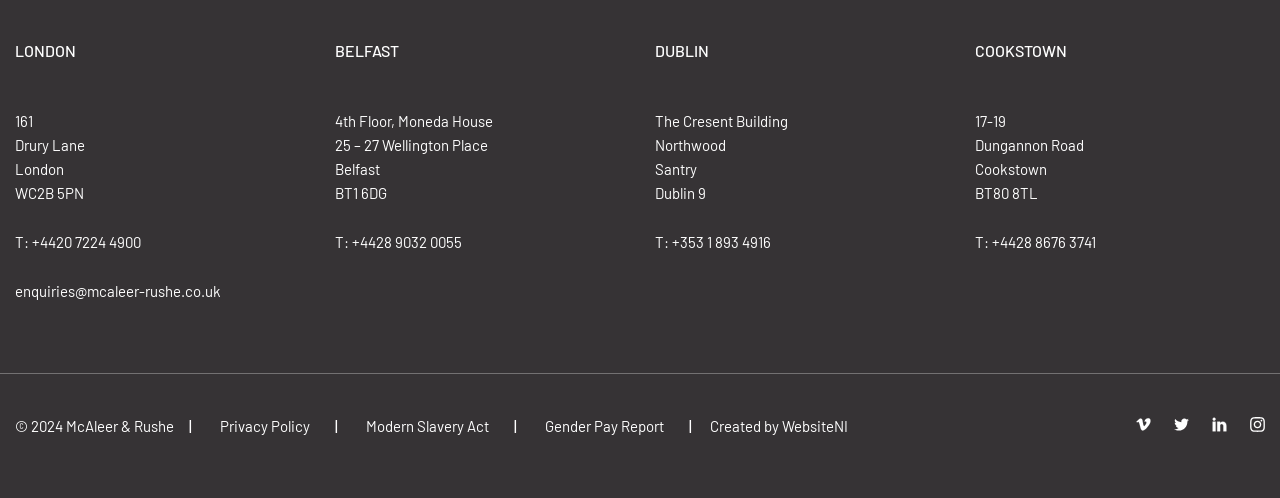What is the copyright year listed at the bottom of the webpage?
Look at the image and construct a detailed response to the question.

I found the copyright year by looking at the static text element at the bottom of the webpage, which lists the copyright year as '2024'.